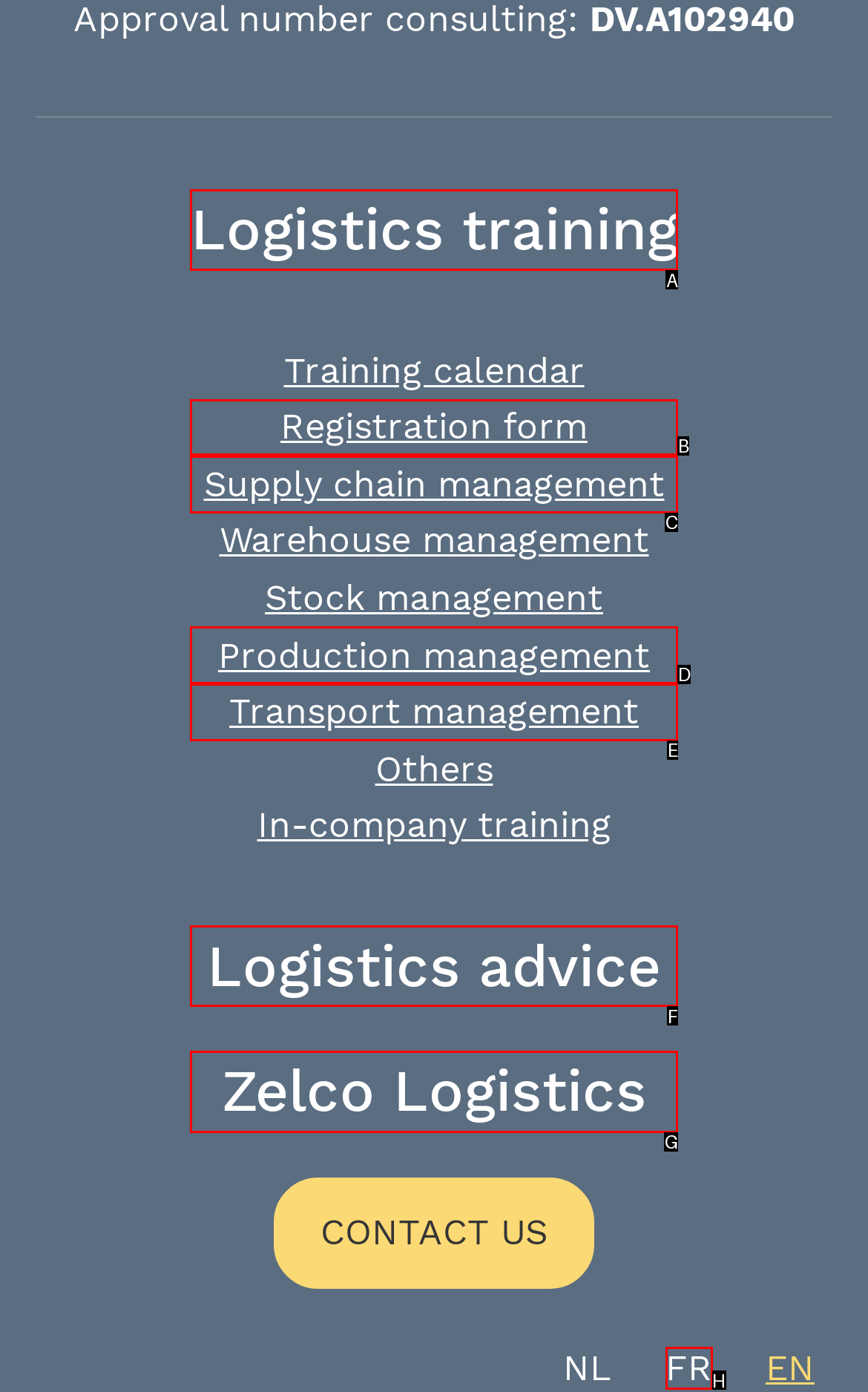Which HTML element should be clicked to complete the task: View Registration form? Answer with the letter of the corresponding option.

B